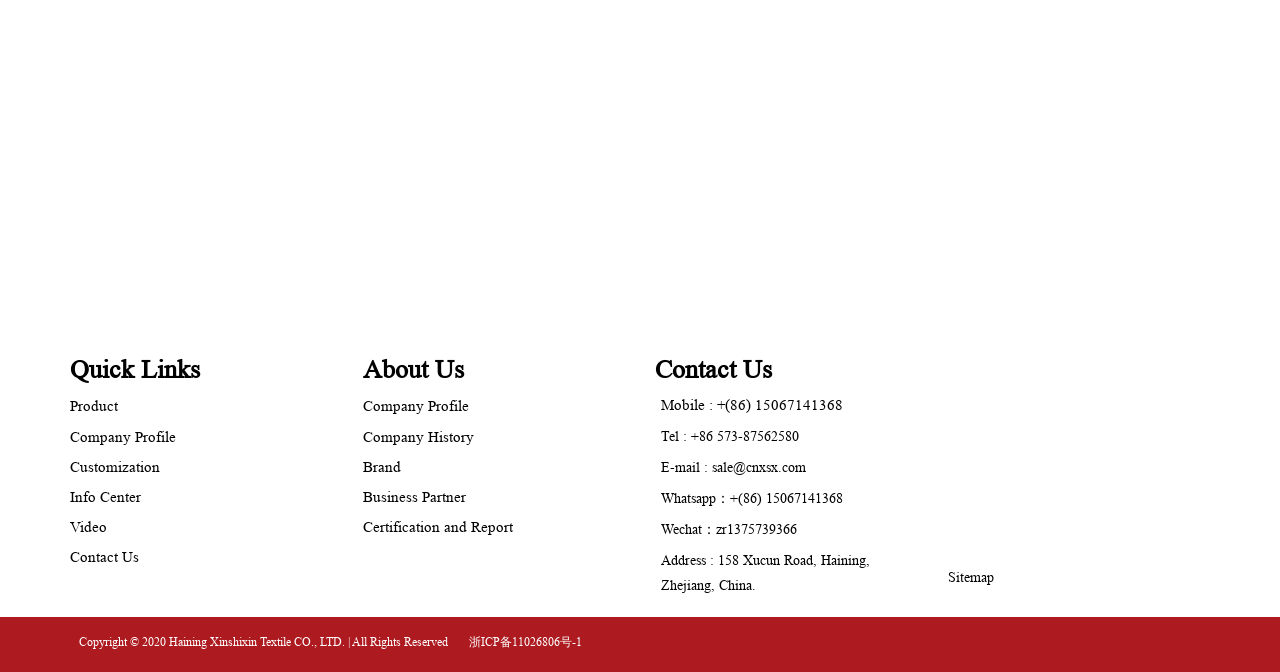What is the company's email address? Please answer the question using a single word or phrase based on the image.

sale@cnxsx.com